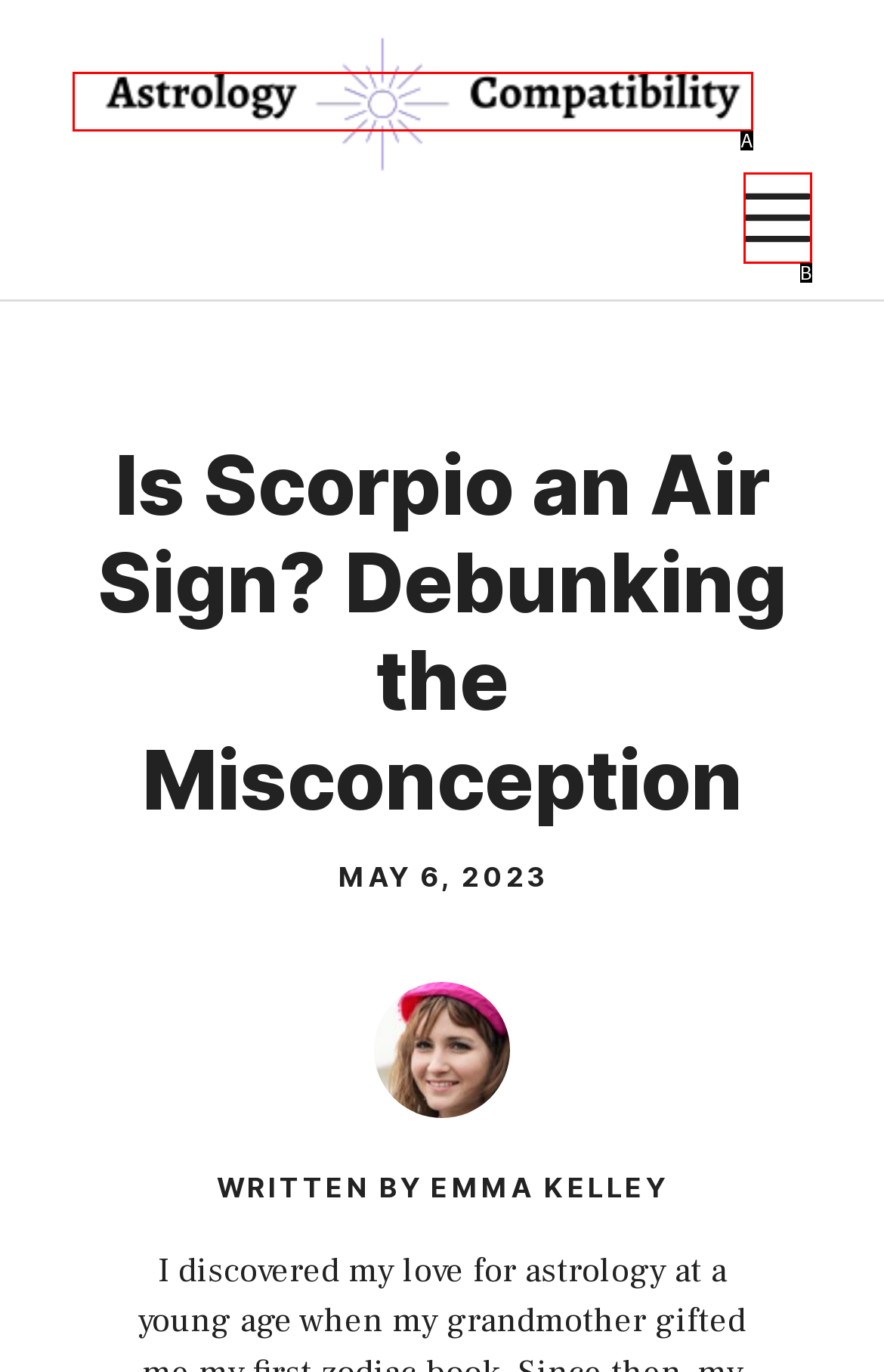Select the HTML element that fits the following description: Menu
Provide the letter of the matching option.

B